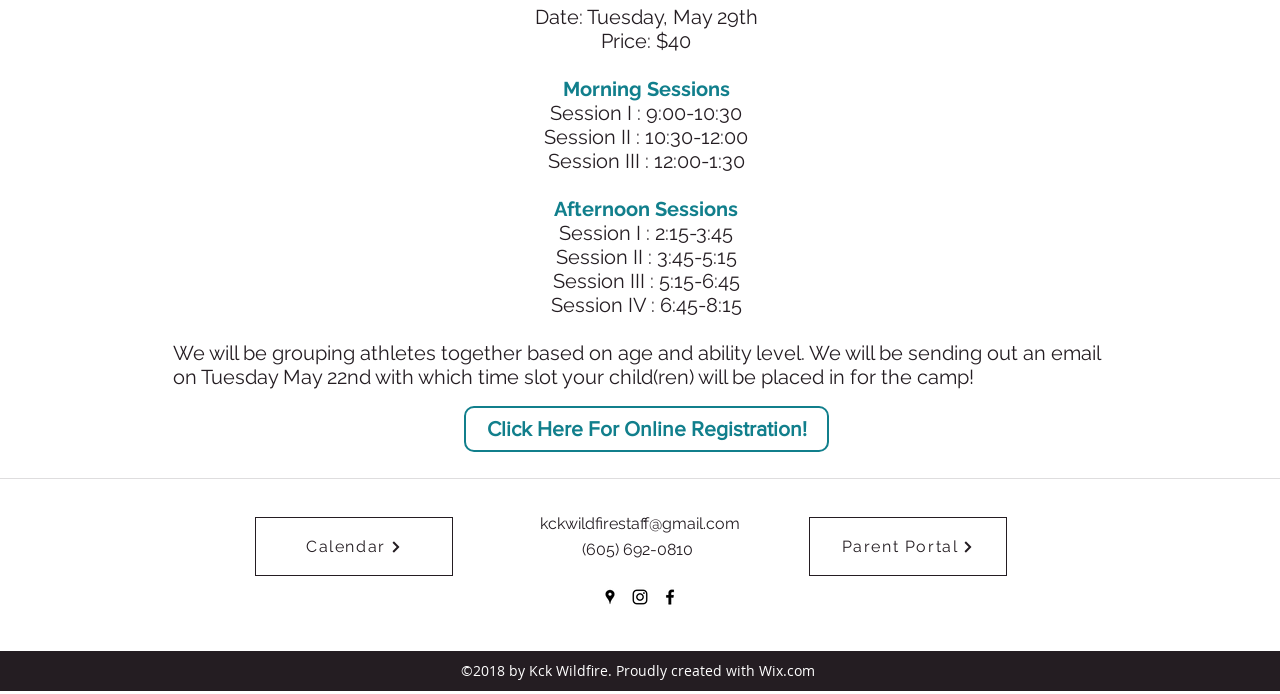Determine the bounding box coordinates for the HTML element described here: "Click Here For Online Registration!".

[0.362, 0.585, 0.648, 0.651]